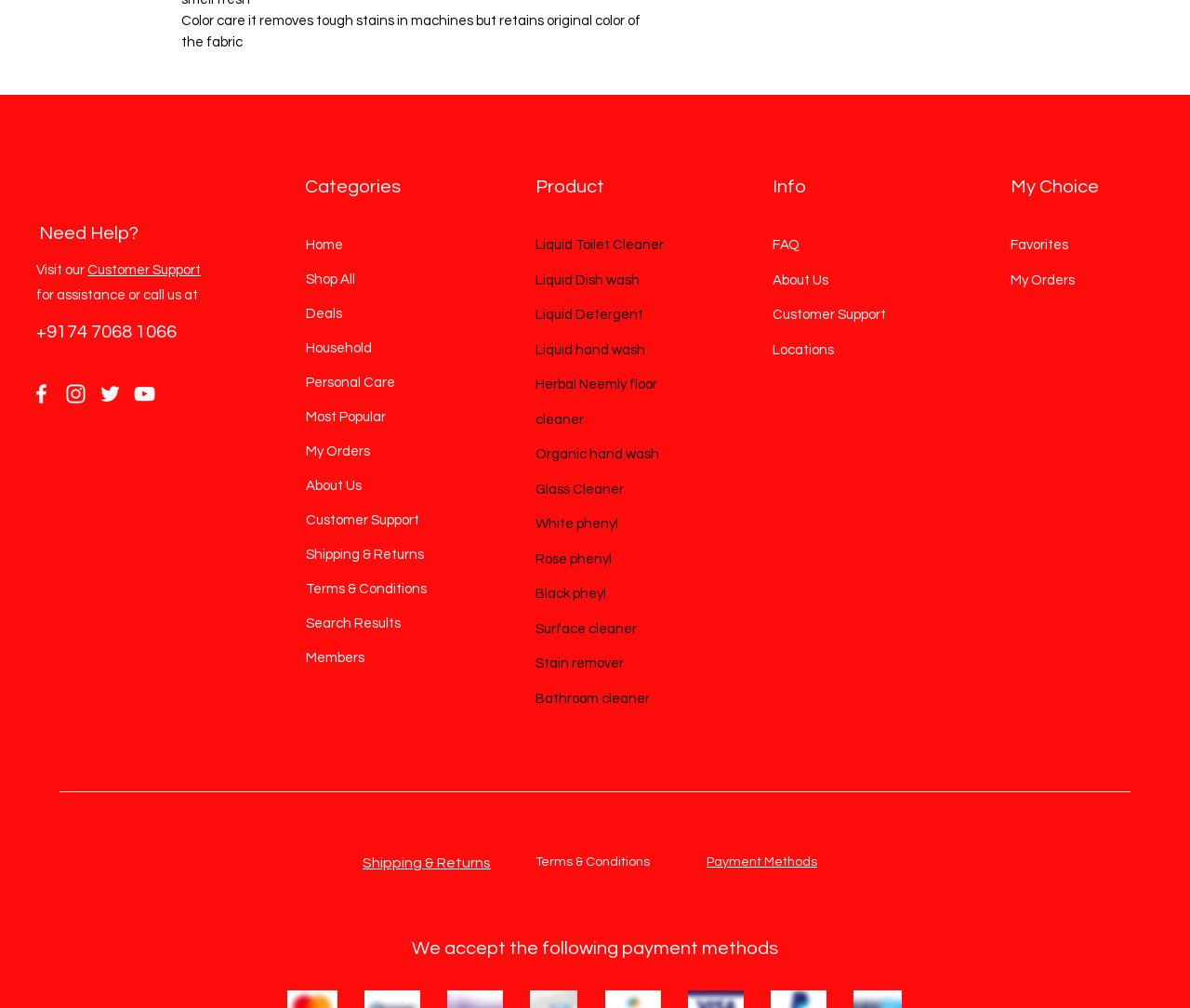What is the text of the first static text element? Using the information from the screenshot, answer with a single word or phrase.

Color care it removes tough stains in machines but retains original color of the fabric